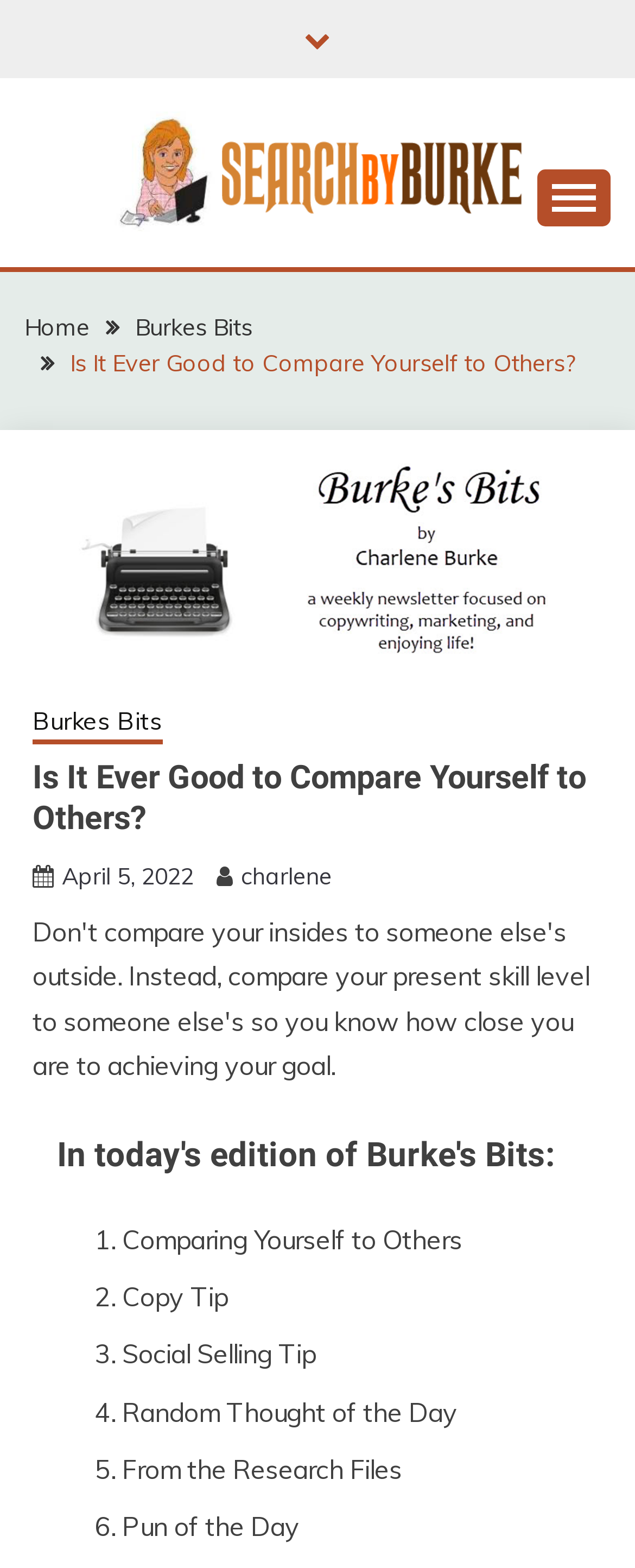What is the date of the current article?
Based on the screenshot, provide your answer in one word or phrase.

April 5, 2022